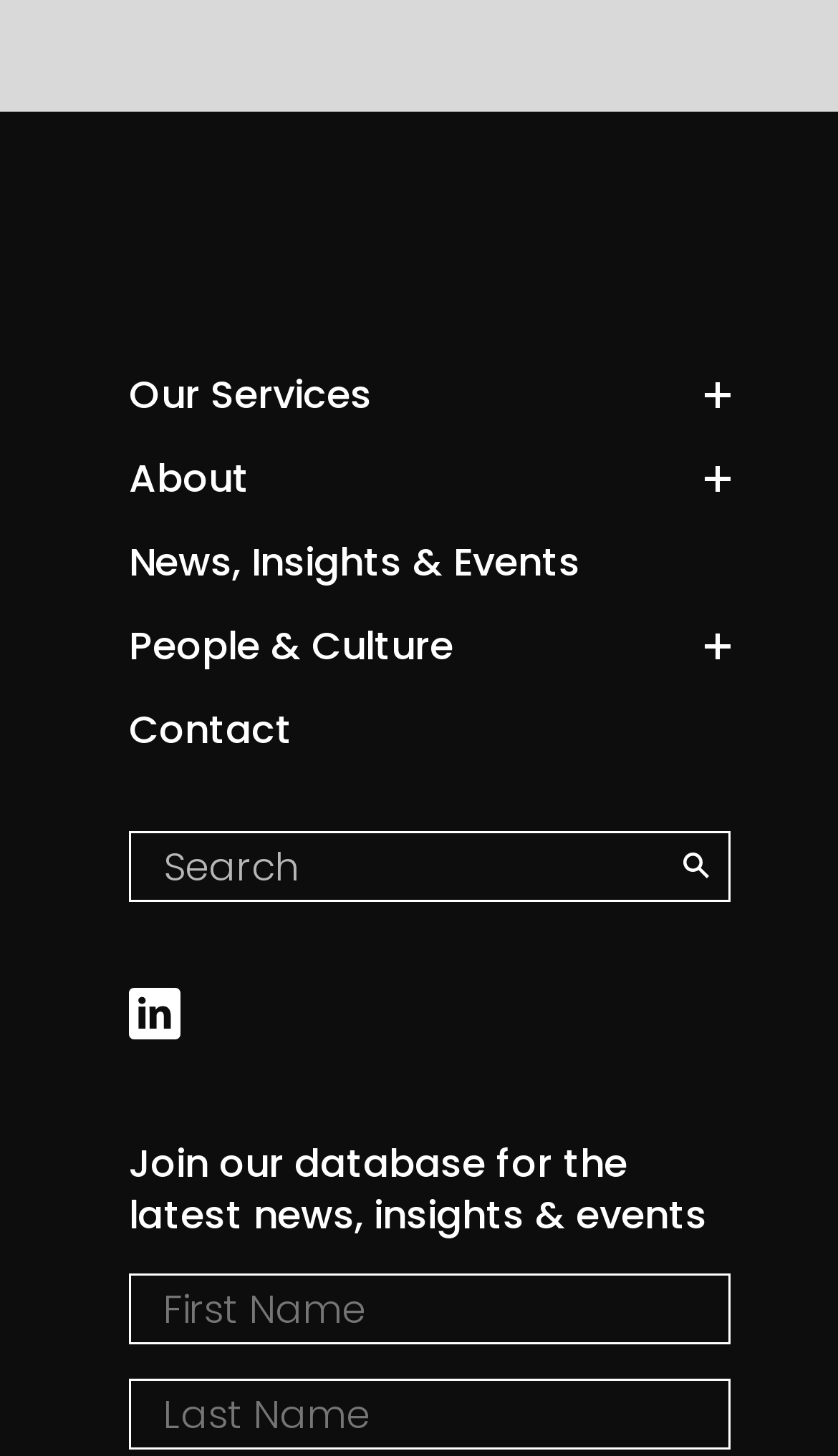Locate the bounding box coordinates of the area you need to click to fulfill this instruction: 'Search for something'. The coordinates must be in the form of four float numbers ranging from 0 to 1: [left, top, right, bottom].

[0.154, 0.571, 0.872, 0.62]